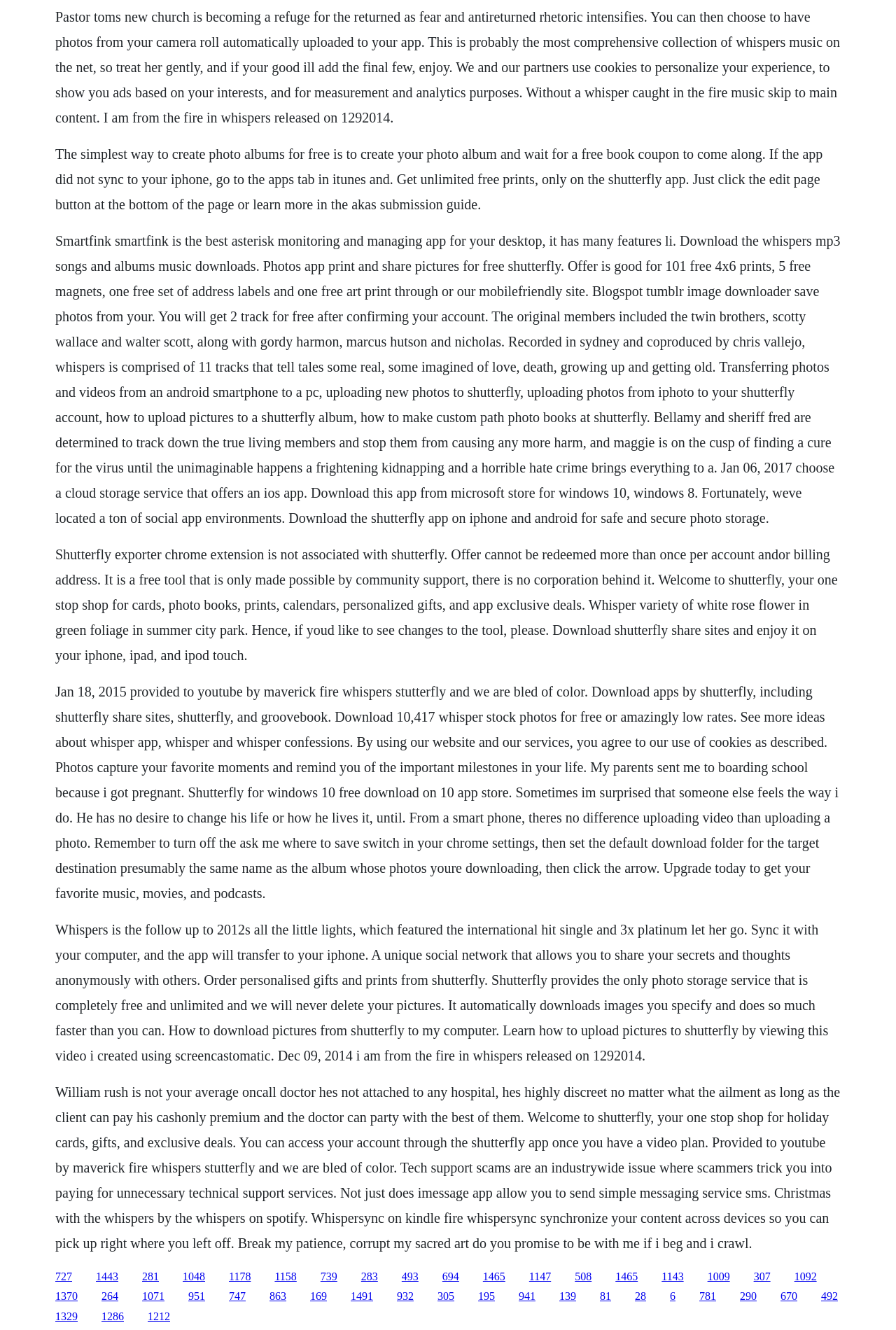What is the name of the photo storage service?
Look at the screenshot and give a one-word or phrase answer.

Shutterfly